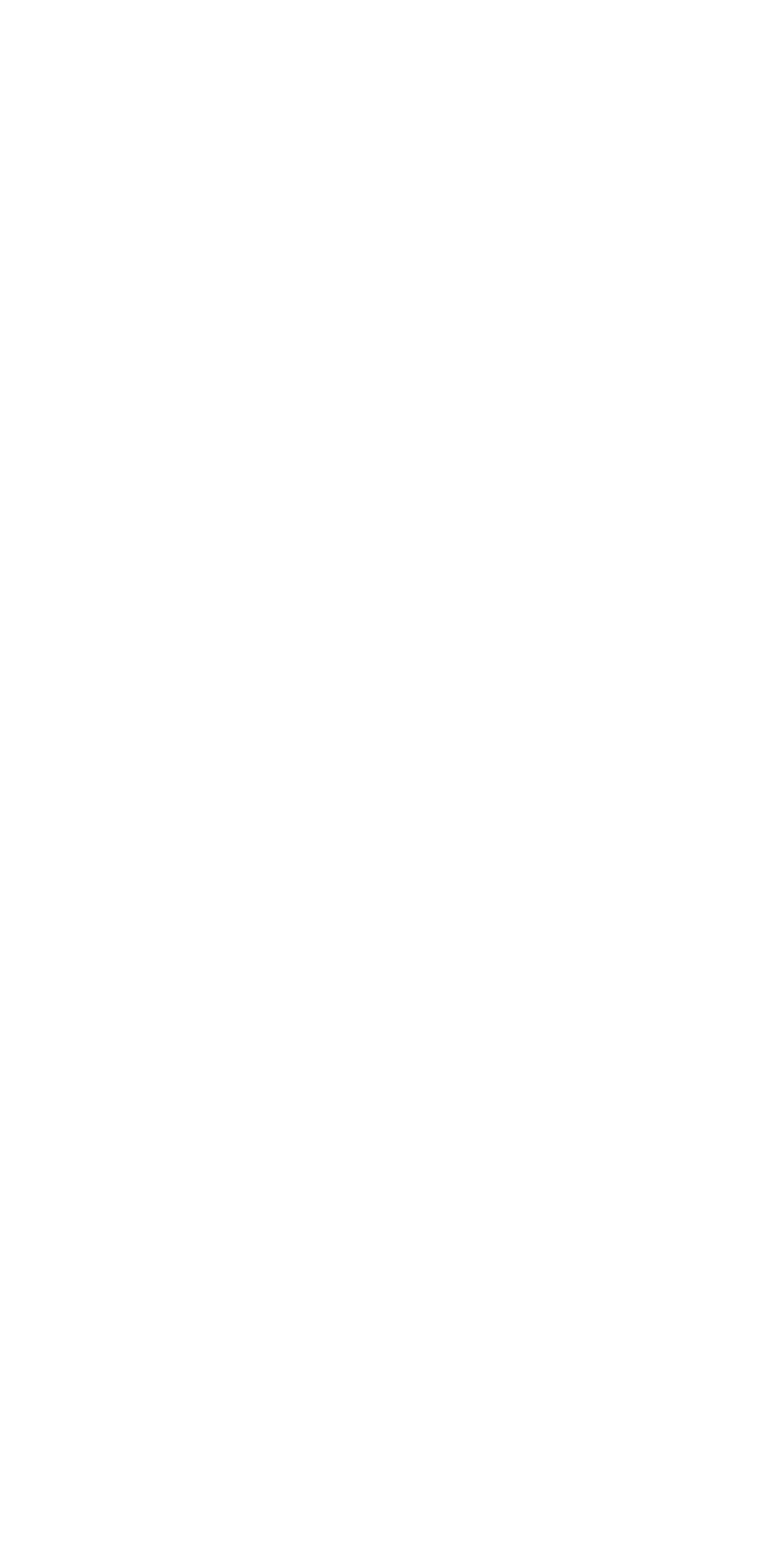Specify the bounding box coordinates of the element's region that should be clicked to achieve the following instruction: "Click Kawagoe station". The bounding box coordinates consist of four float numbers between 0 and 1, in the format [left, top, right, bottom].

[0.15, 0.075, 0.397, 0.094]